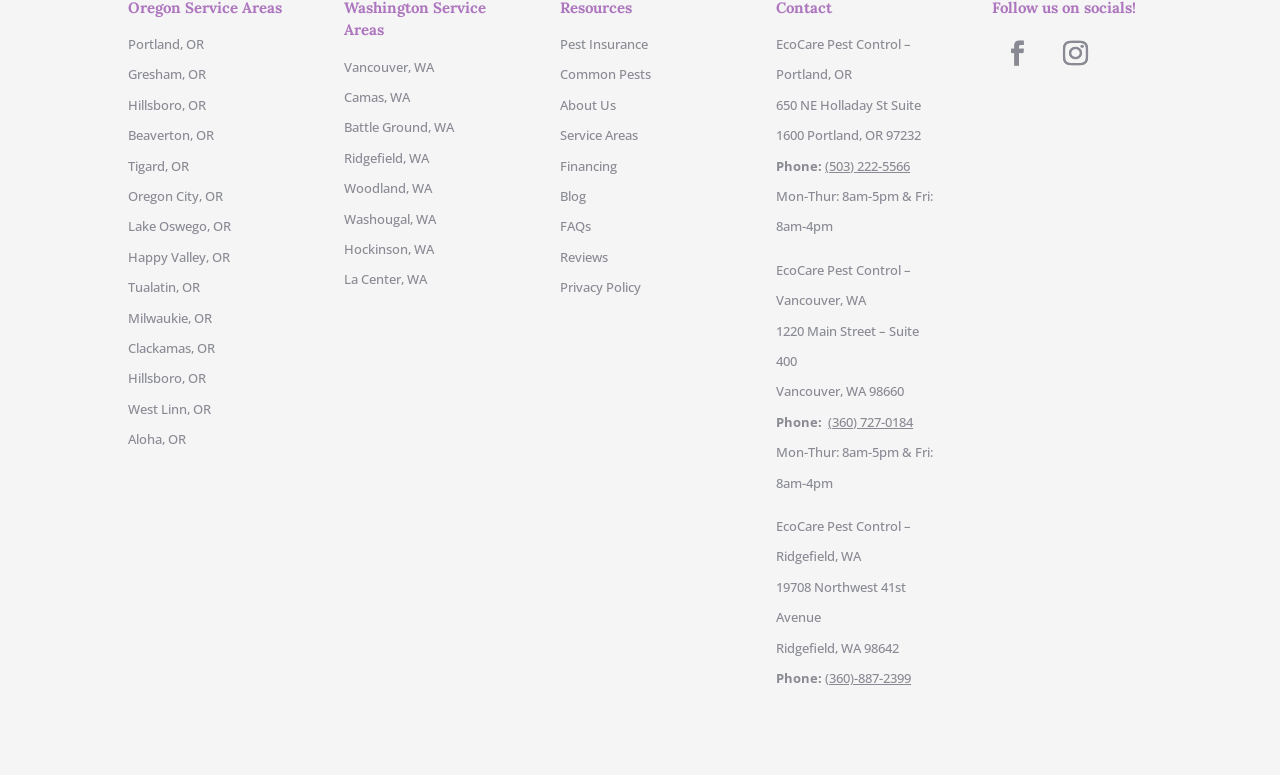Please identify the bounding box coordinates of the clickable region that I should interact with to perform the following instruction: "Go to App Store". The coordinates should be expressed as four float numbers between 0 and 1, i.e., [left, top, right, bottom].

None